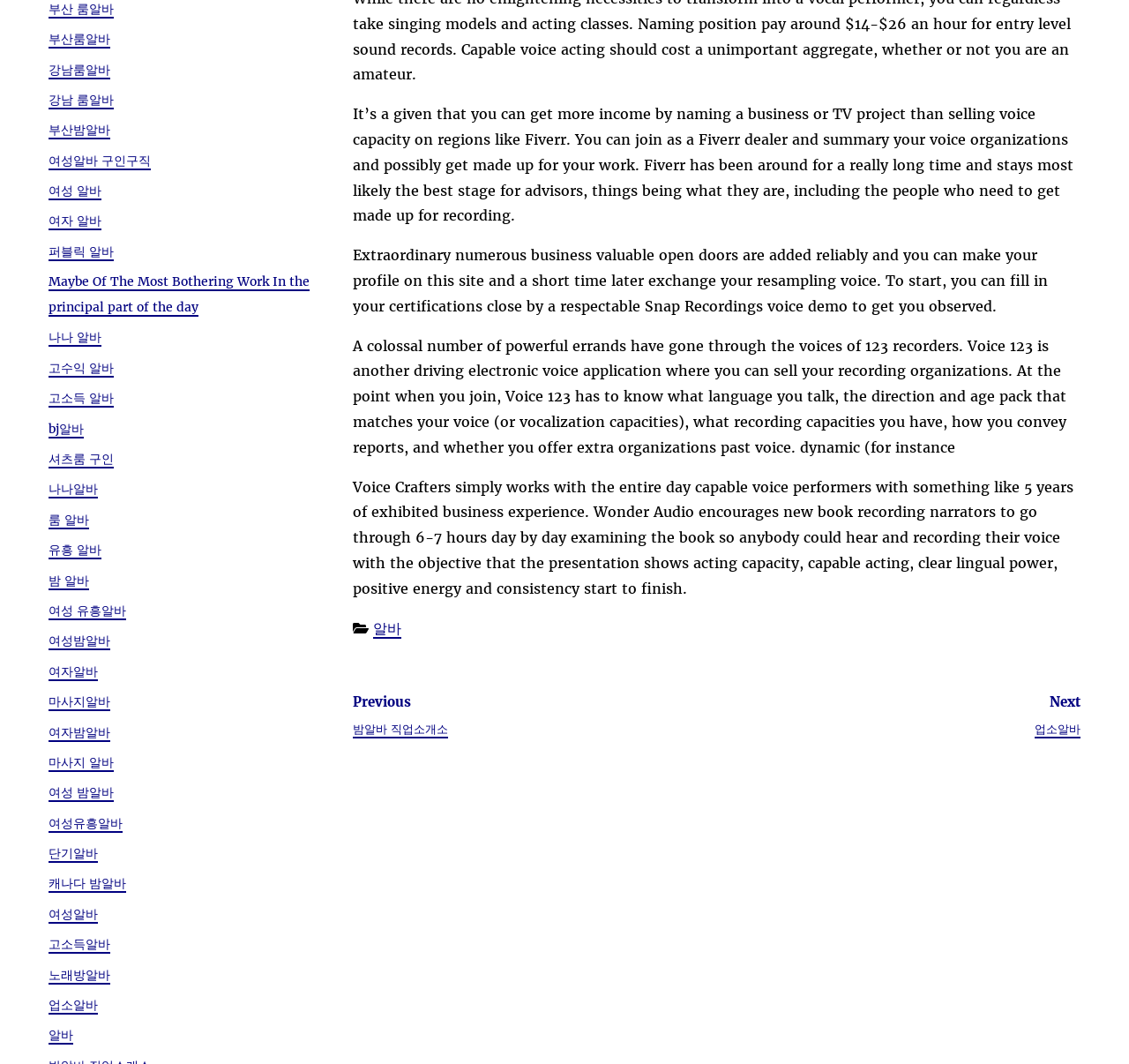How many links are there on this webpage?
Look at the image and respond with a one-word or short phrase answer.

37